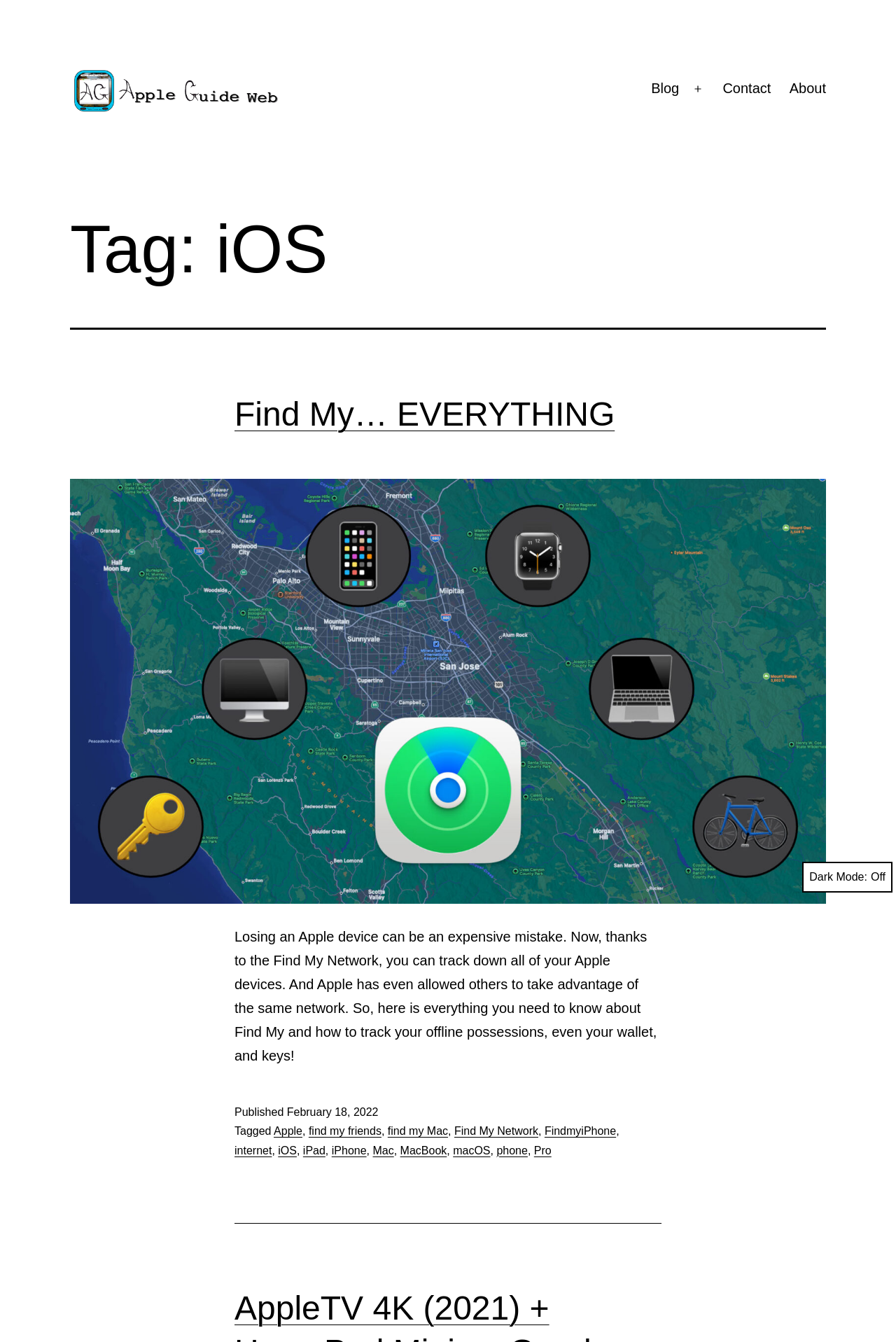What is the category of the article?
Please use the image to provide an in-depth answer to the question.

The category of the article can be determined by looking at the header section of the webpage, which contains the heading 'Tag: iOS'. This indicates that the article is categorized under iOS.